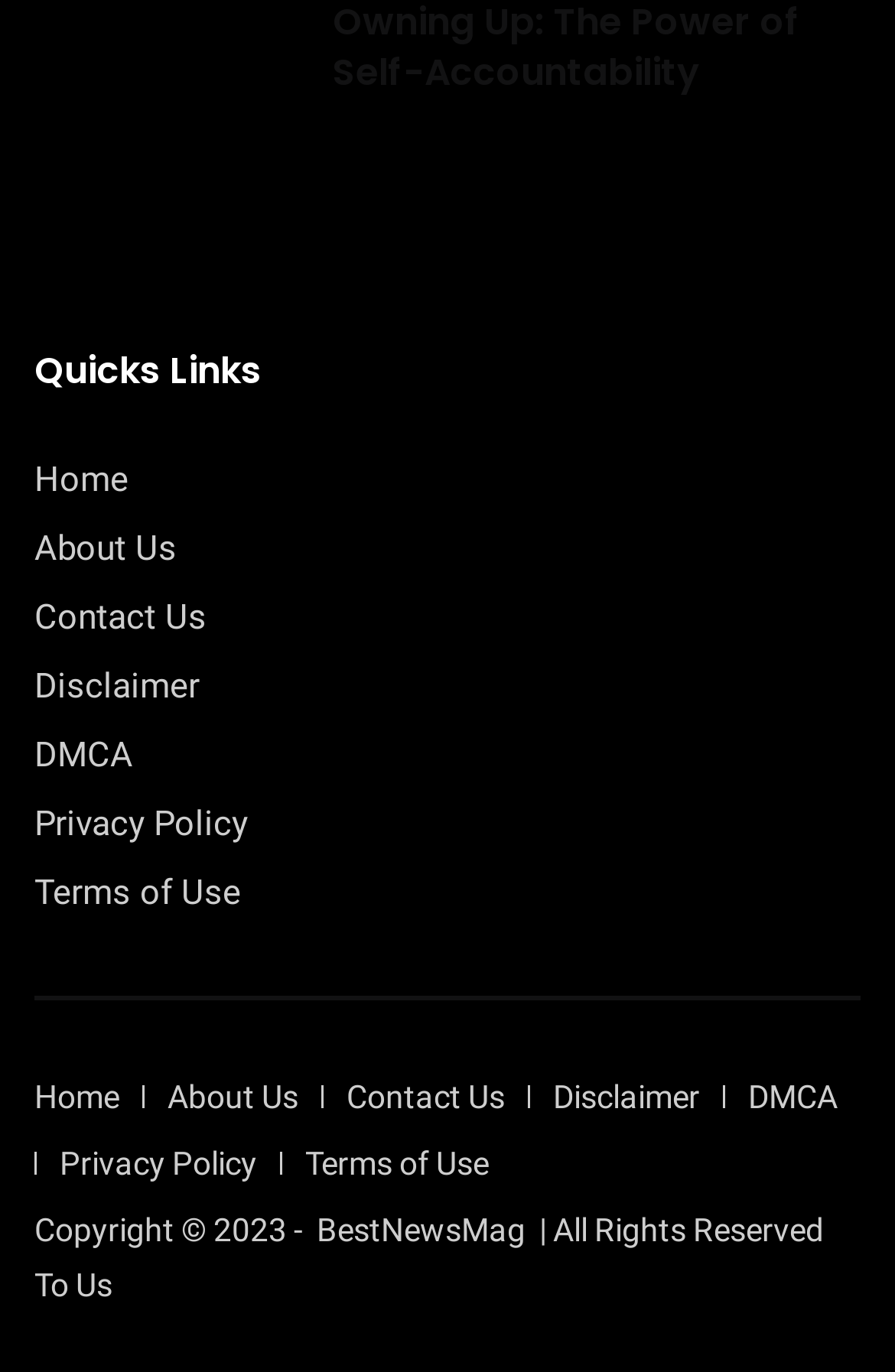Identify the bounding box of the HTML element described here: "Contact Us". Provide the coordinates as four float numbers between 0 and 1: [left, top, right, bottom].

[0.038, 0.435, 0.231, 0.465]